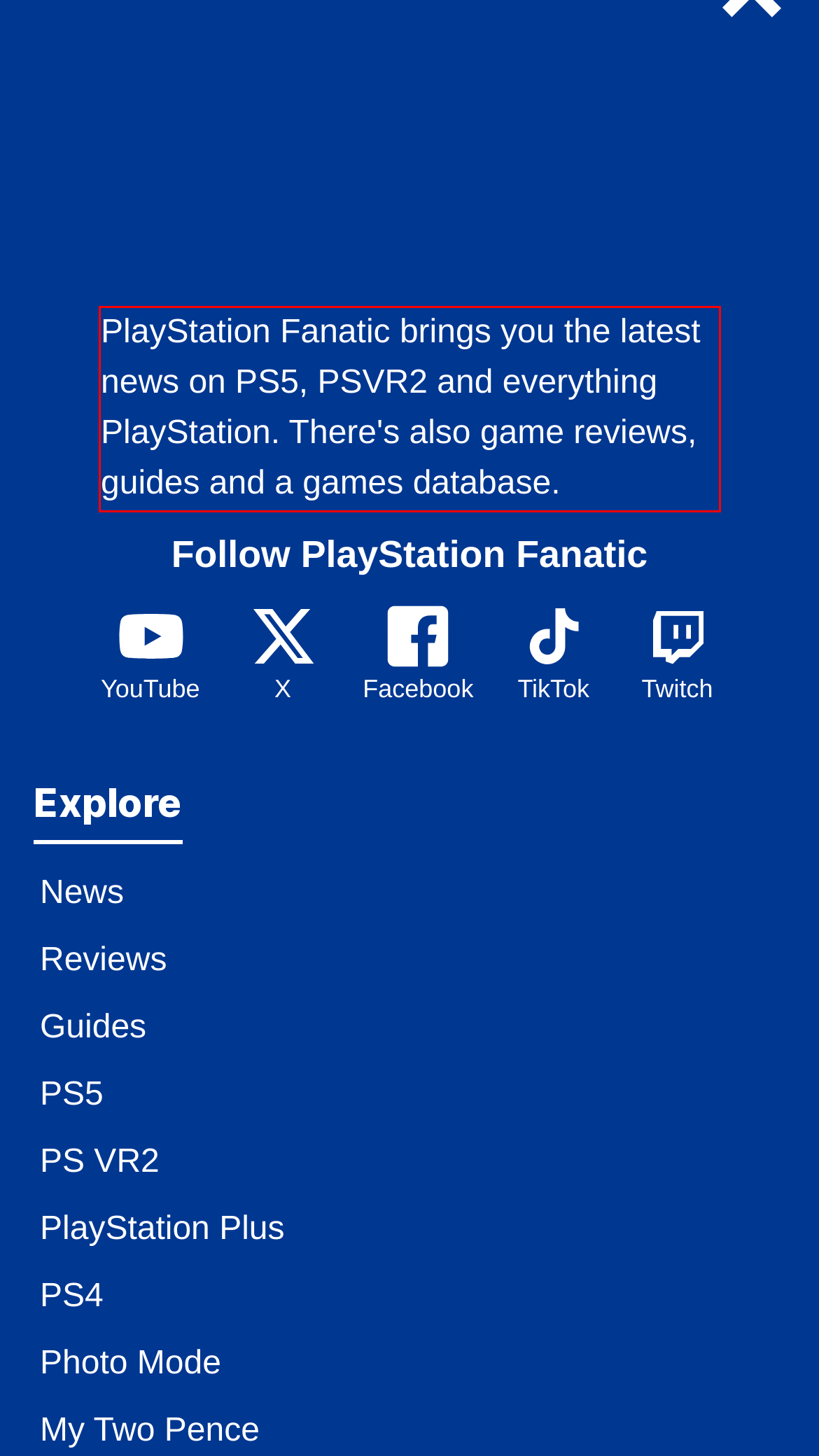Please identify and extract the text from the UI element that is surrounded by a red bounding box in the provided webpage screenshot.

PlayStation Fanatic brings you the latest news on PS5, PSVR2 and everything PlayStation. There's also game reviews, guides and a games database.